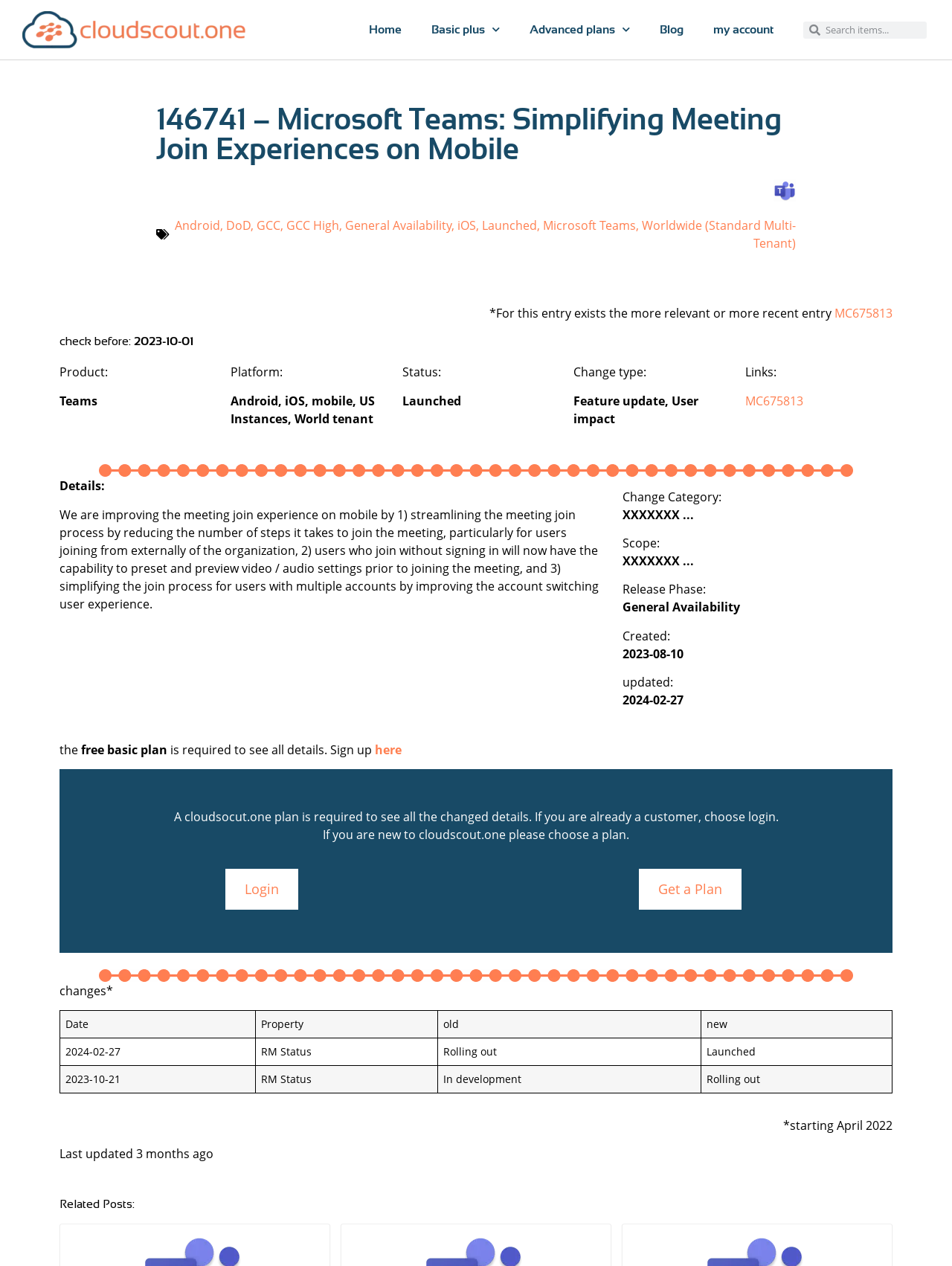Explain the features and main sections of the webpage comprehensively.

This webpage is about Microsoft Teams, specifically discussing the simplification of meeting join experiences on mobile devices. At the top, there is a logo of cloudscout.one, a website that provides information about Microsoft products. Below the logo, there are several links to navigate to different sections of the website, including "Home", "Basic plus", "Advanced plans", "Blog", and "my account". 

On the right side of the top section, there is a search bar where users can input keywords to search for specific information. 

The main content of the webpage is divided into several sections. The first section displays the title of the article, "146741 – Microsoft Teams: Simplifying Meeting Join Experiences on Mobile", along with a Microsoft Teams logo. Below the title, there are several links to related topics, including "Android", "DoD", "GCC", and "iOS". 

The next section provides detailed information about the product, including its platform, status, and change type. There is also a link to a more recent or relevant entry, "MC675813". 

Following this section, there is a figure, and then a detailed description of the changes made to the meeting join experience on mobile devices. The changes include streamlining the meeting join process, allowing users to preset and preview video/audio settings, and simplifying the join process for users with multiple accounts. 

Below this section, there are several static texts providing additional information, including the change category, scope, release phase, and created/updated dates. 

The webpage also displays a message indicating that a free basic plan is required to see all details, and provides links to sign up or log in. 

At the bottom of the webpage, there is a table displaying changes made to the product, including the date, property, old value, and new value.